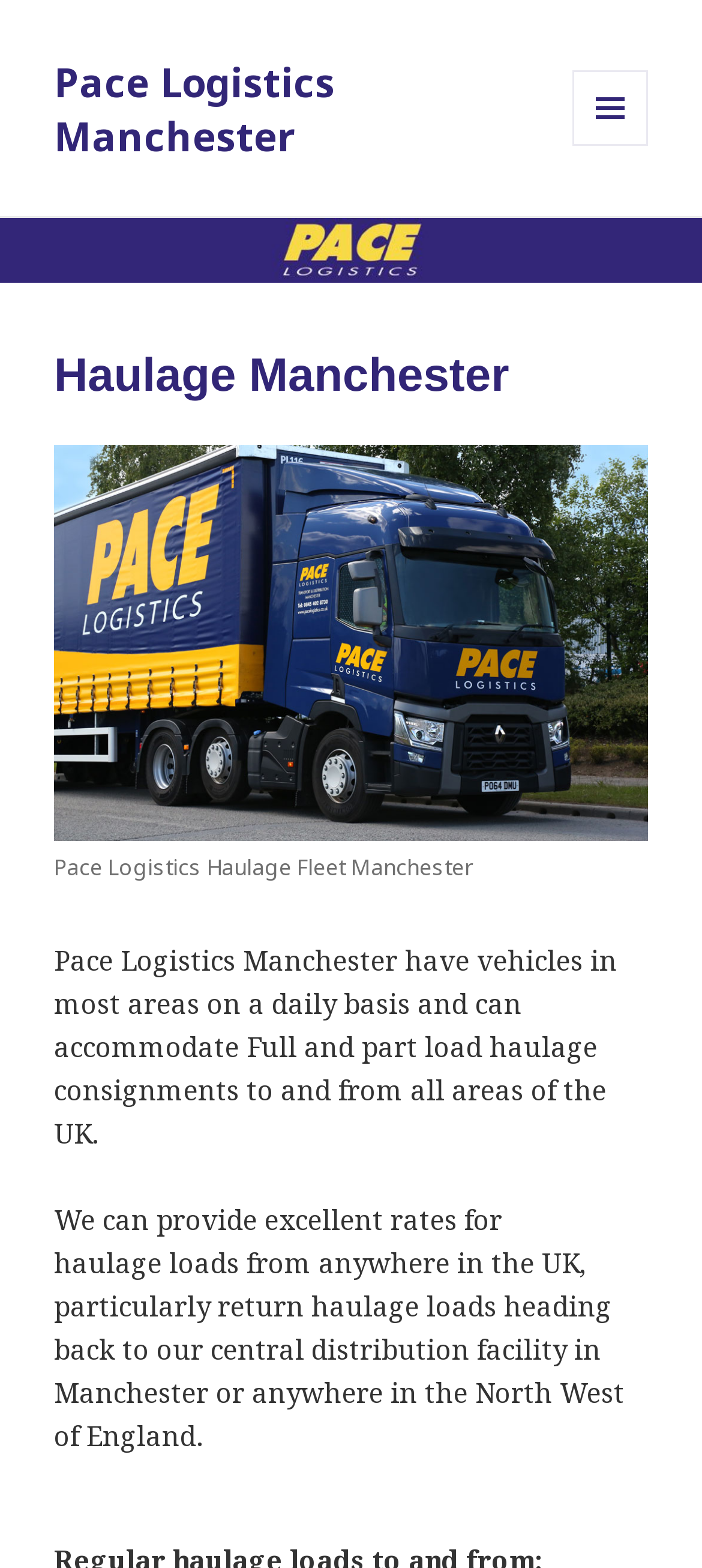With reference to the screenshot, provide a detailed response to the question below:
What is the name of the logistics company?

I found the answer by looking at the link element with the text 'Pace Logistics Manchester' at the top of the webpage, which is likely to be the company name.